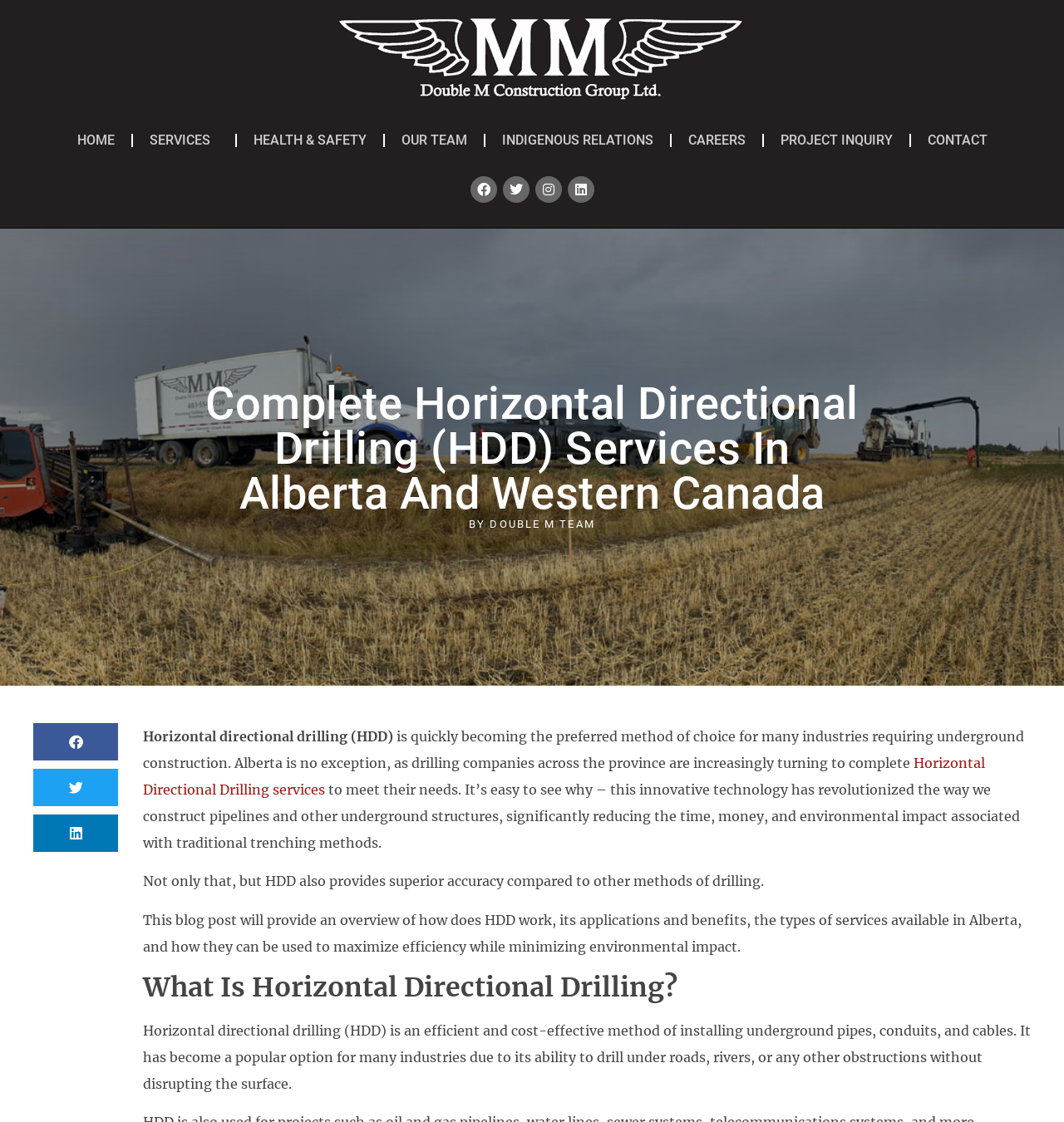Determine the main heading of the webpage and generate its text.

Complete Horizontal Directional Drilling (HDD) Services In Alberta And Western Canada